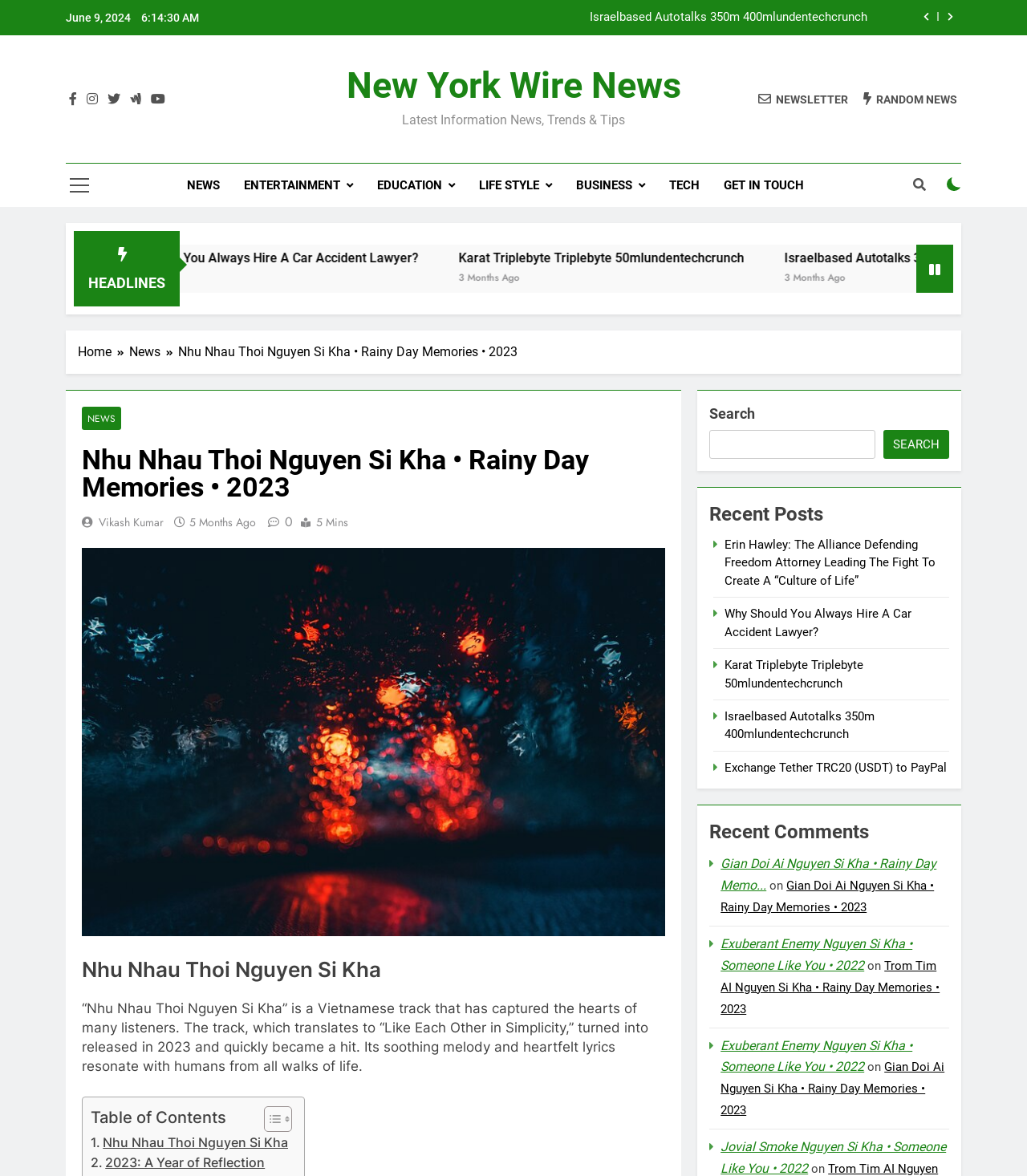Determine the bounding box coordinates for the clickable element to execute this instruction: "Read the article 'Why Should You Always Hire A Car Accident Lawyer?'". Provide the coordinates as four float numbers between 0 and 1, i.e., [left, top, right, bottom].

[0.017, 0.213, 0.315, 0.226]